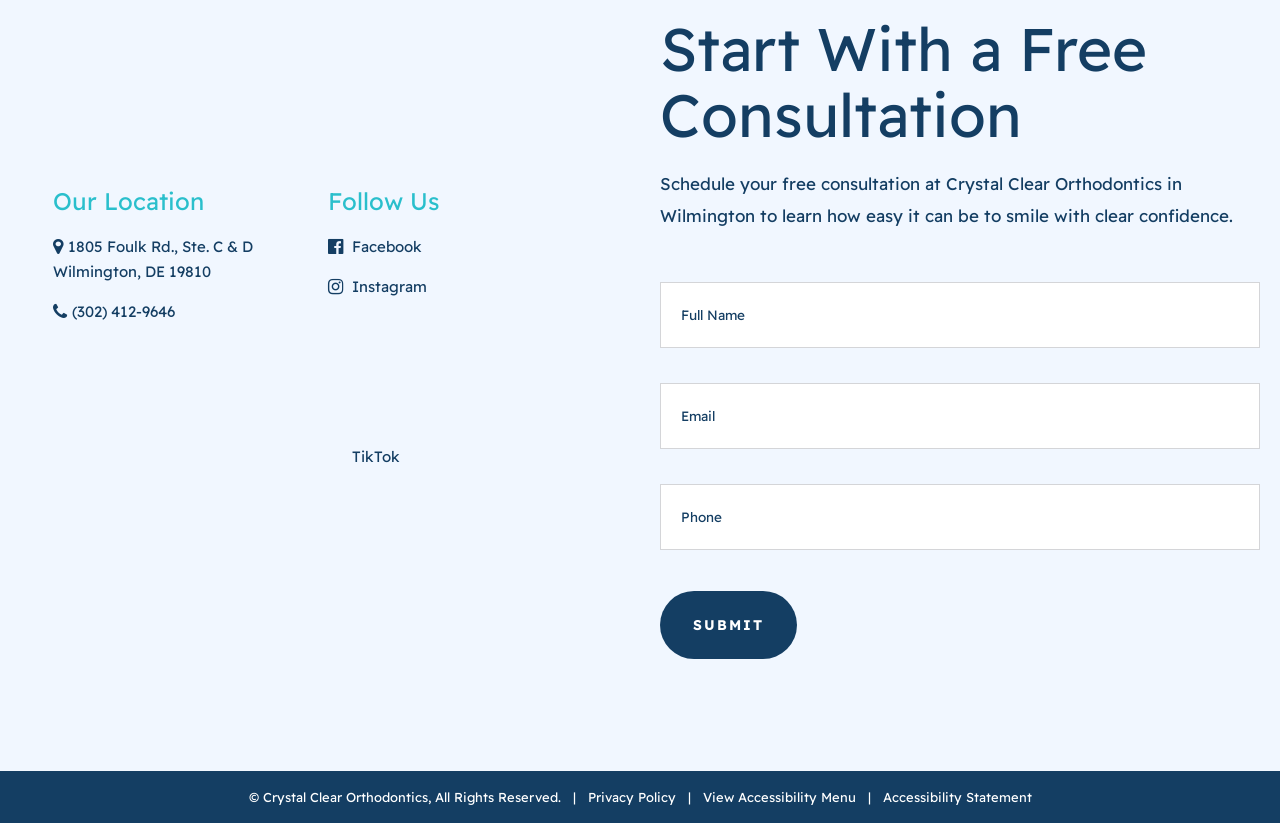Locate the bounding box coordinates of the element I should click to achieve the following instruction: "Click the submit button".

[0.516, 0.718, 0.623, 0.801]